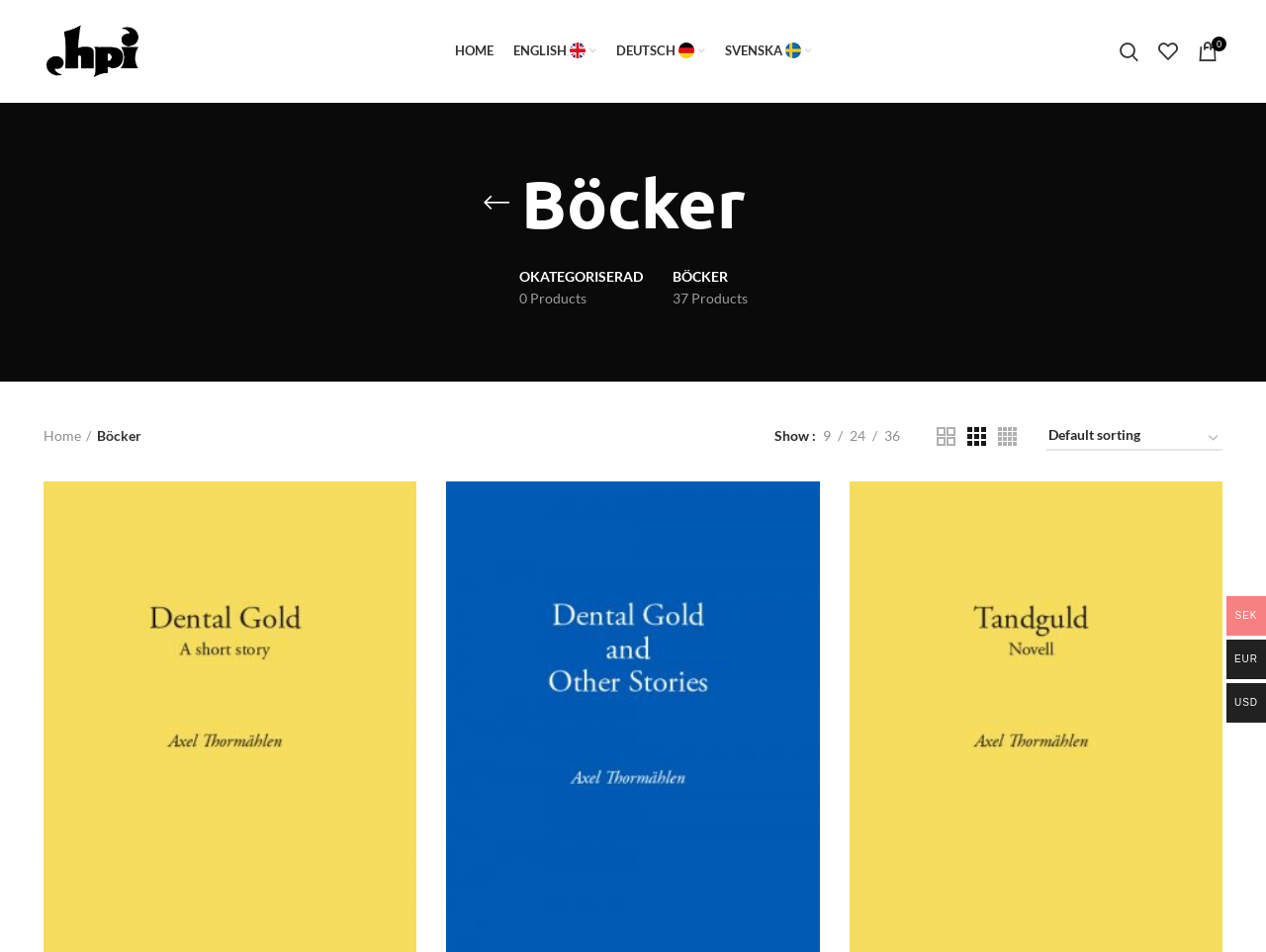What is the function of the 'Shop order' combobox?
Please use the visual content to give a single word or phrase answer.

Sorting products